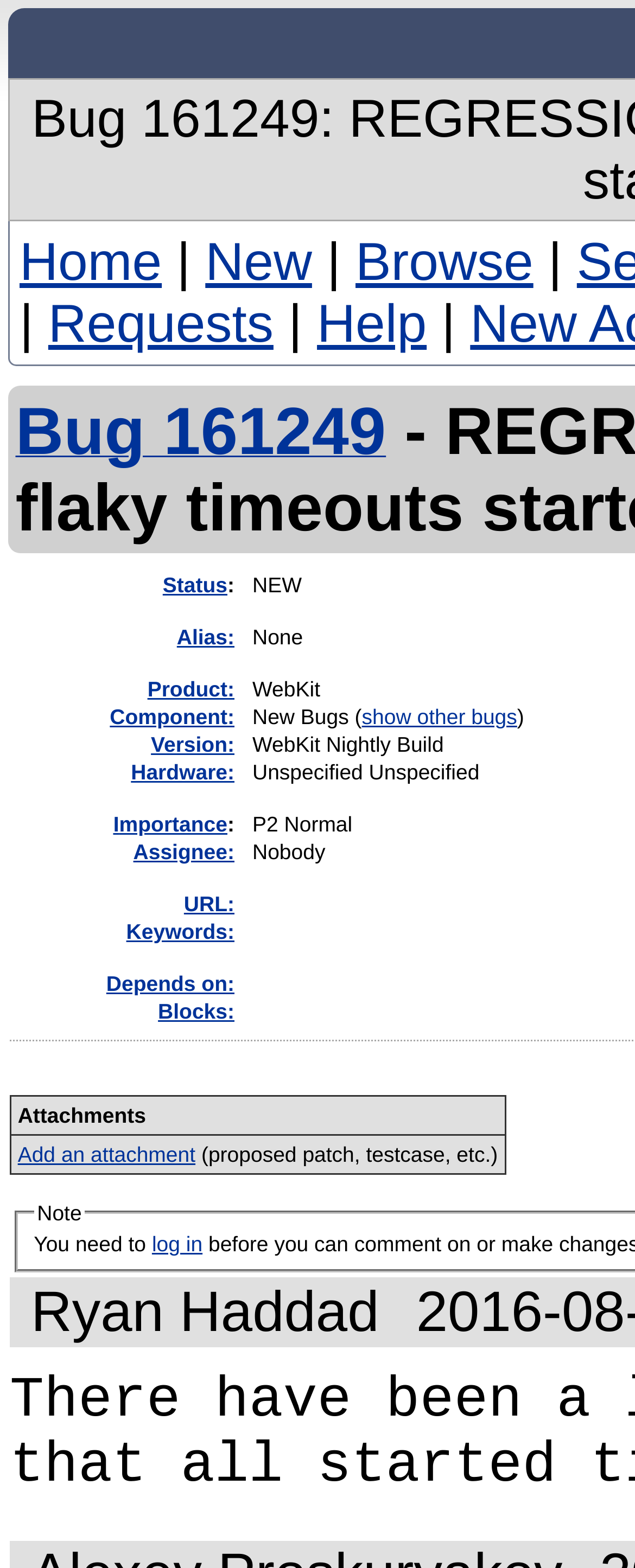Please respond to the question using a single word or phrase:
How many columns are in the table?

One